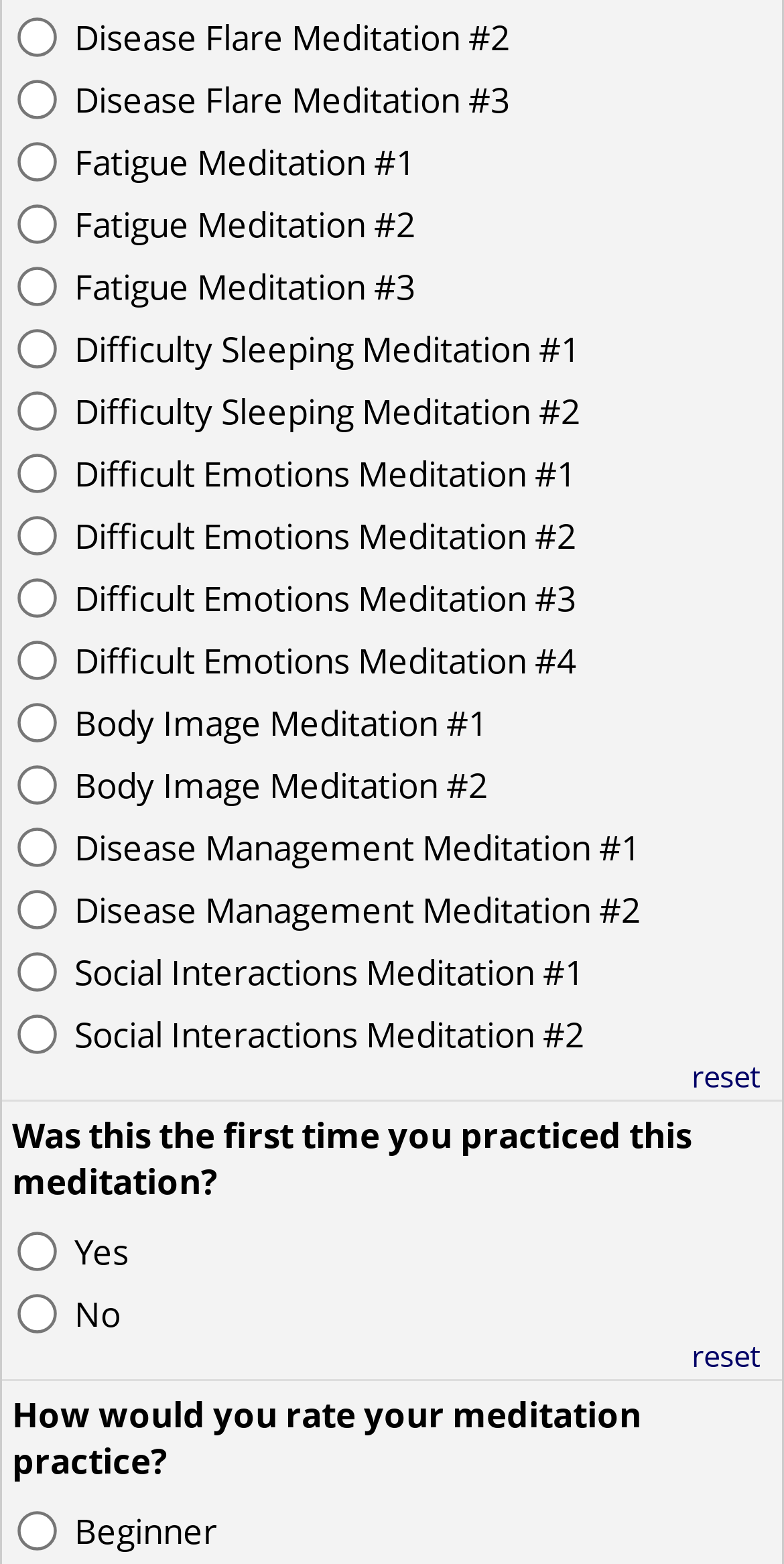Locate the bounding box coordinates of the item that should be clicked to fulfill the instruction: "Select Disease Flare Meditation #2".

[0.023, 0.052, 0.073, 0.077]